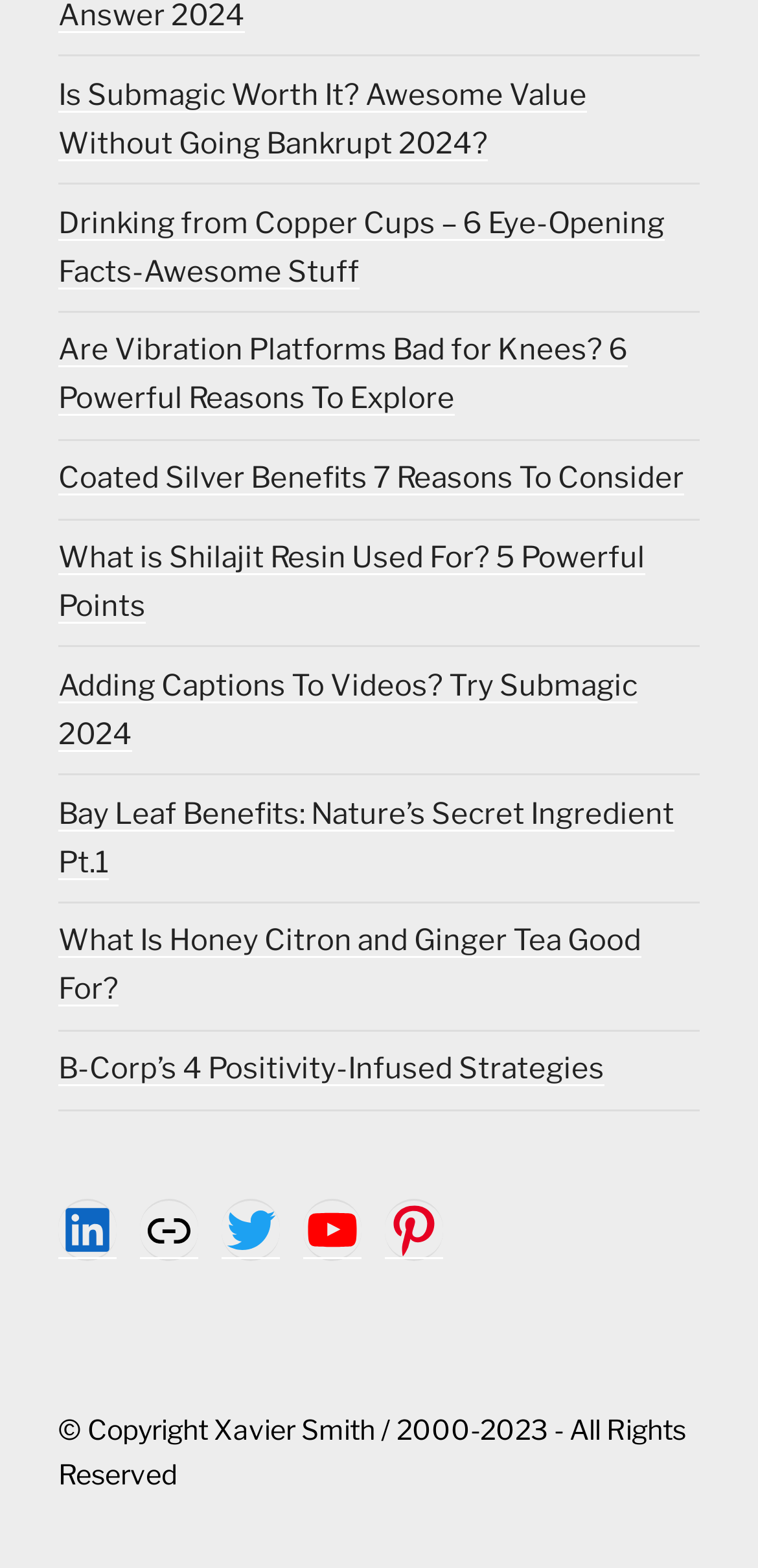How many articles are listed on the webpage?
Give a one-word or short-phrase answer derived from the screenshot.

9